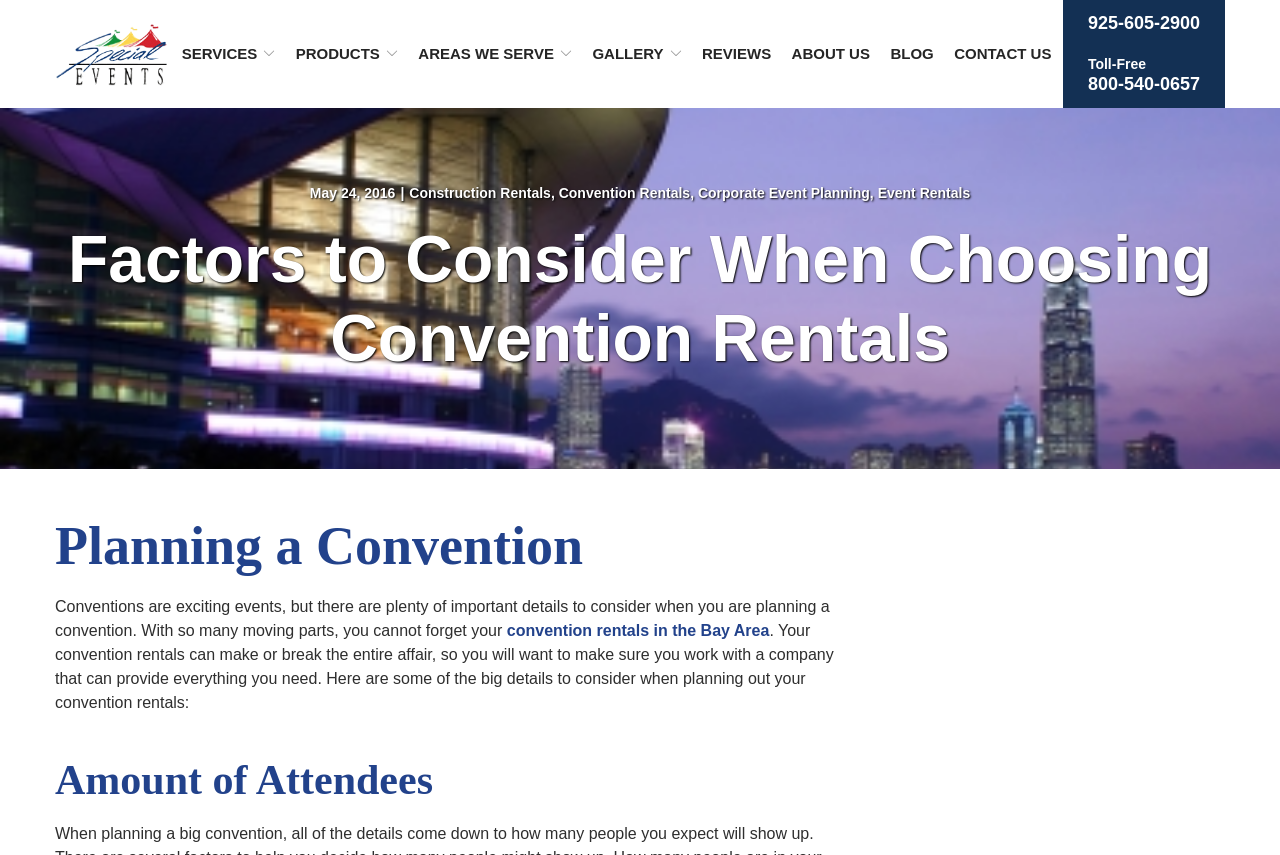With reference to the image, please provide a detailed answer to the following question: What is the phone number to contact?

The phone number to contact is located at the top right corner of the webpage, and it is 925-605-2900. There is also a toll-free number 800-540-0657.